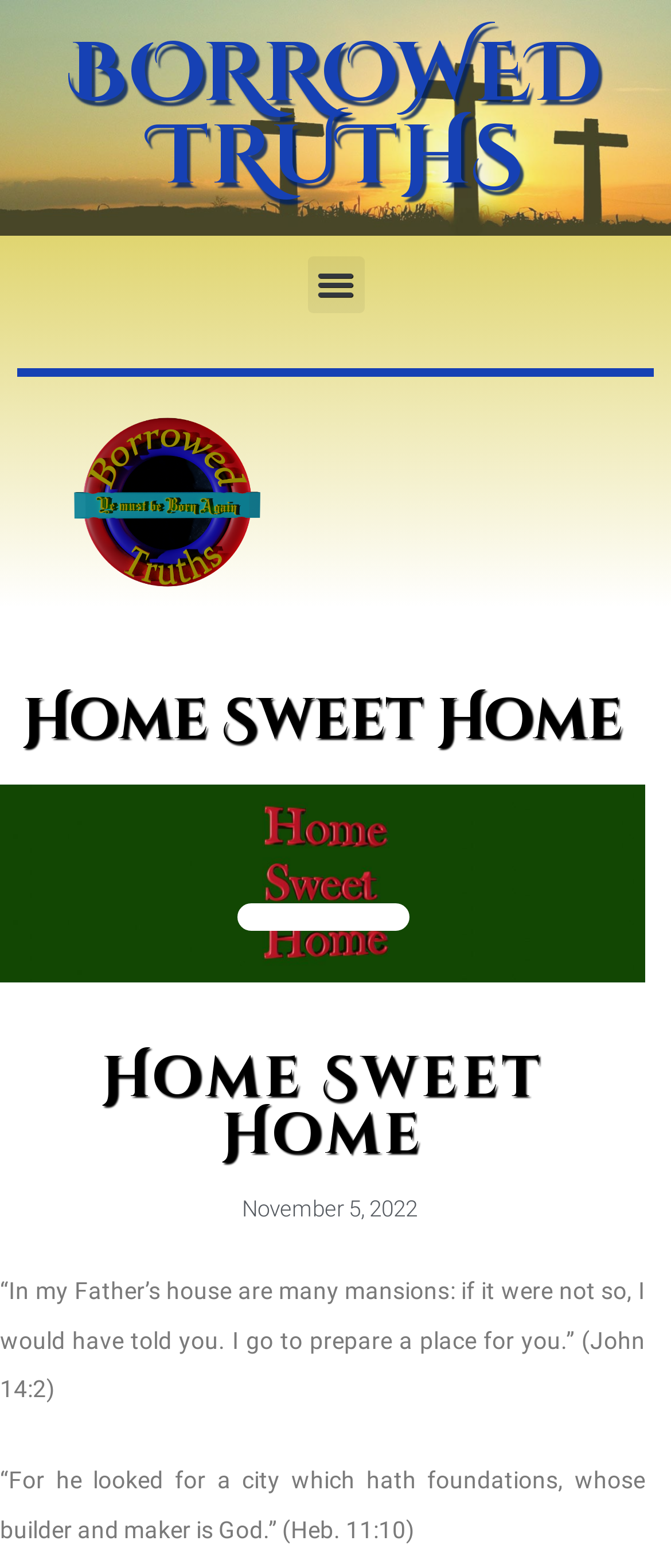What is the purpose of the button 'Menu Toggle'?
Please give a detailed and thorough answer to the question, covering all relevant points.

The button 'Menu Toggle' is likely used to expand or collapse a menu, allowing users to navigate through the webpage's content. The 'expanded: False' property suggests that the menu is currently collapsed.